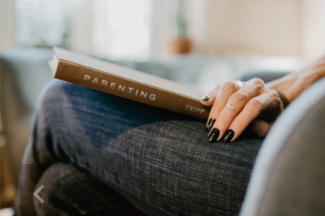What type of pants is the individual wearing?
Kindly answer the question with as much detail as you can.

The image provides a clear view of the individual's legs, which are crossed, and their pants are visible. The caption specifically mentions that the individual is wearing 'stylish dark jeans', which suggests that the pants are a darker shade of blue.